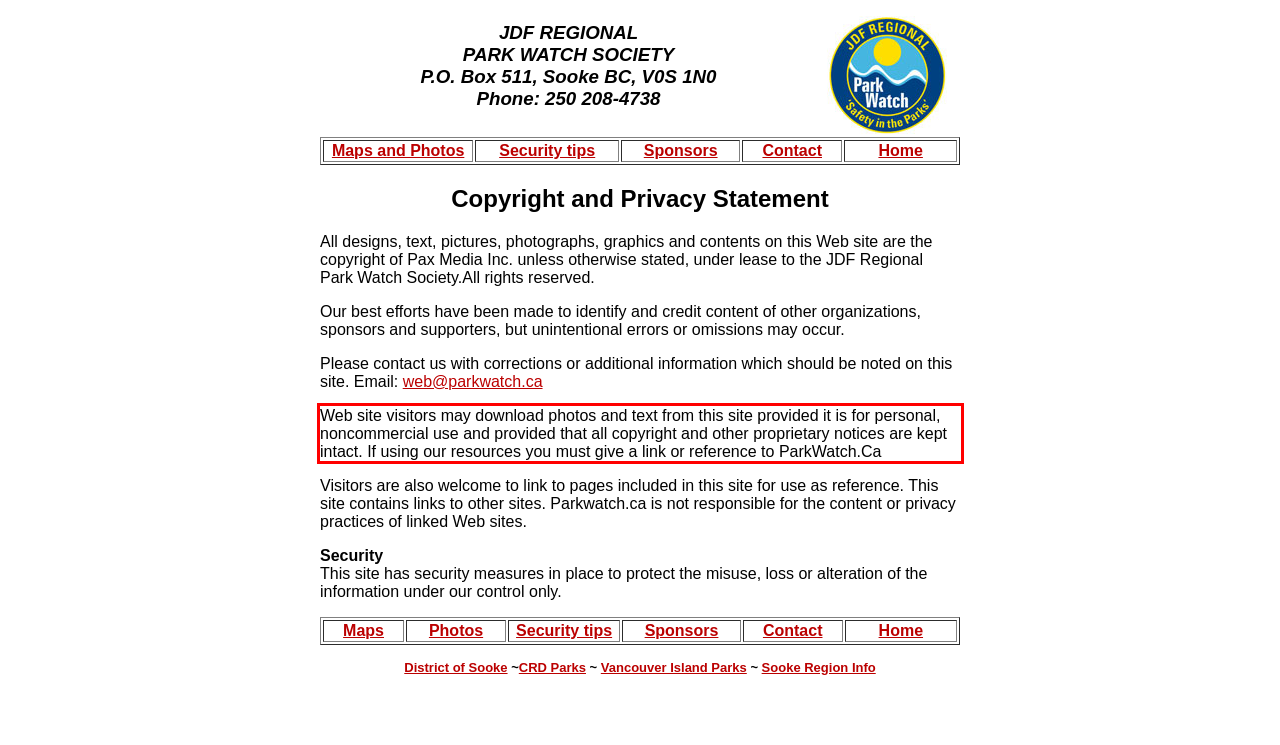You are given a webpage screenshot with a red bounding box around a UI element. Extract and generate the text inside this red bounding box.

Web site visitors may download photos and text from this site provided it is for personal, noncommercial use and provided that all copyright and other proprietary notices are kept intact. If using our resources you must give a link or reference to ParkWatch.Ca